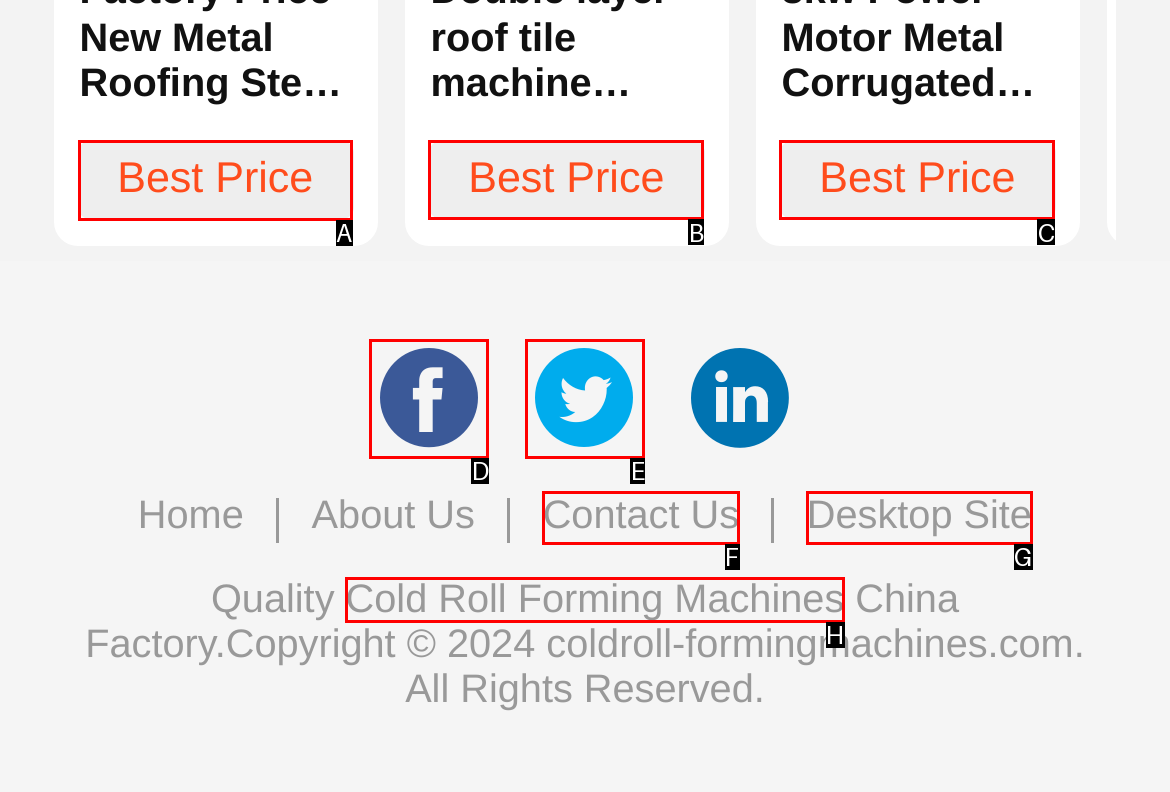Specify which UI element should be clicked to accomplish the task: Click on Home. Answer with the letter of the correct choice.

None